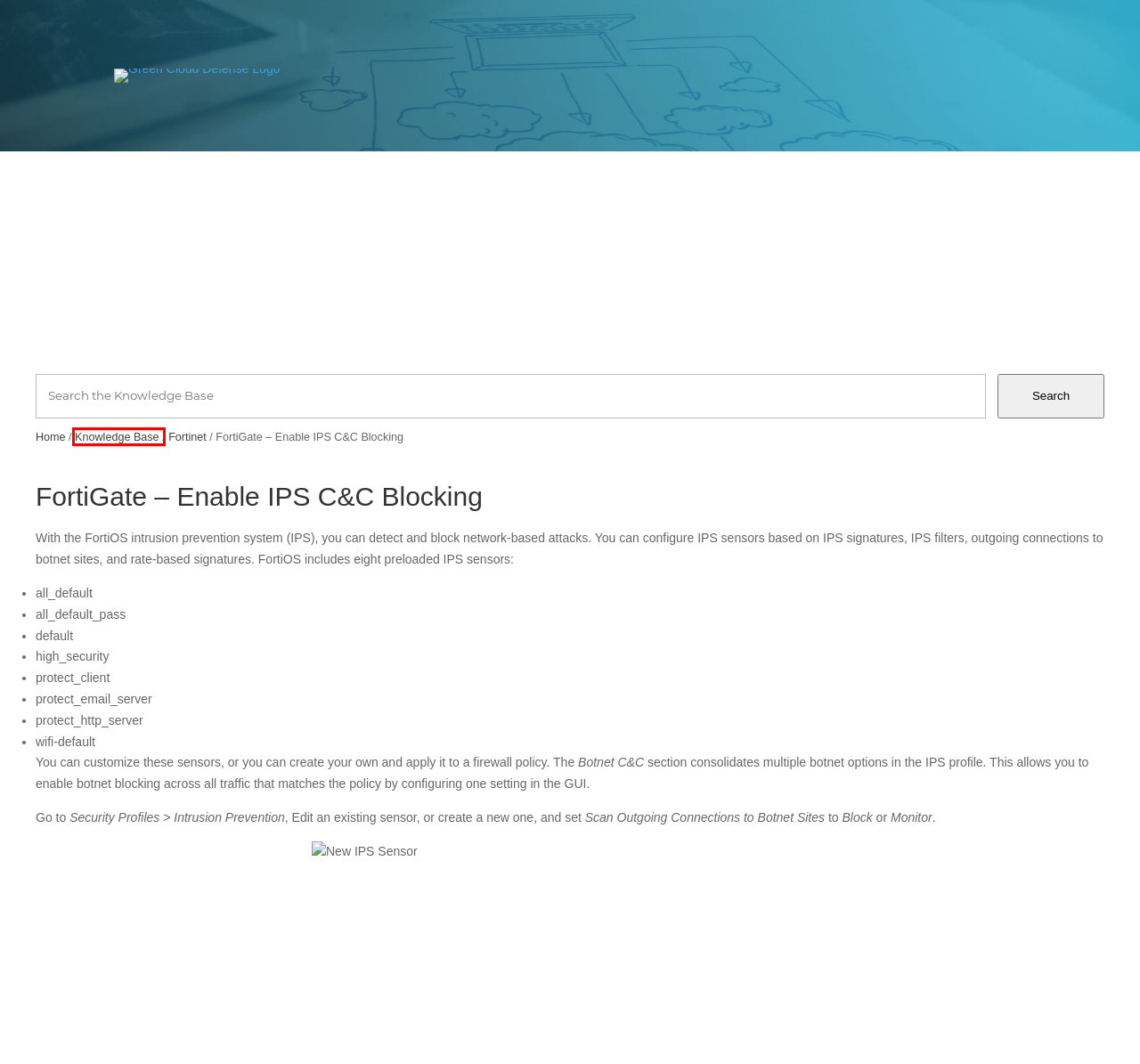A screenshot of a webpage is provided, featuring a red bounding box around a specific UI element. Identify the webpage description that most accurately reflects the new webpage after interacting with the selected element. Here are the candidates:
A. FortiGate Security Bundle Comparison – Green Cloud Defense
B. Fortinet – Green Cloud Defense
C. Knowledge Base Archive – Green Cloud Defense
D. FortiGate – Enable Web Content Filtering – Green Cloud Defense
E. FortiGate – Firewall Policies – Green Cloud Defense
F. Fortinet FortiGate – SSL VPN Setup – Green Cloud Defense
G. FortiGate – NAT Policies – Green Cloud Defense
H. FortiGate Physical Appliance Comparison – Green Cloud Defense

C